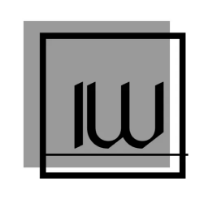Respond with a single word or phrase:
What shape is the frame around the logo?

Rectangular